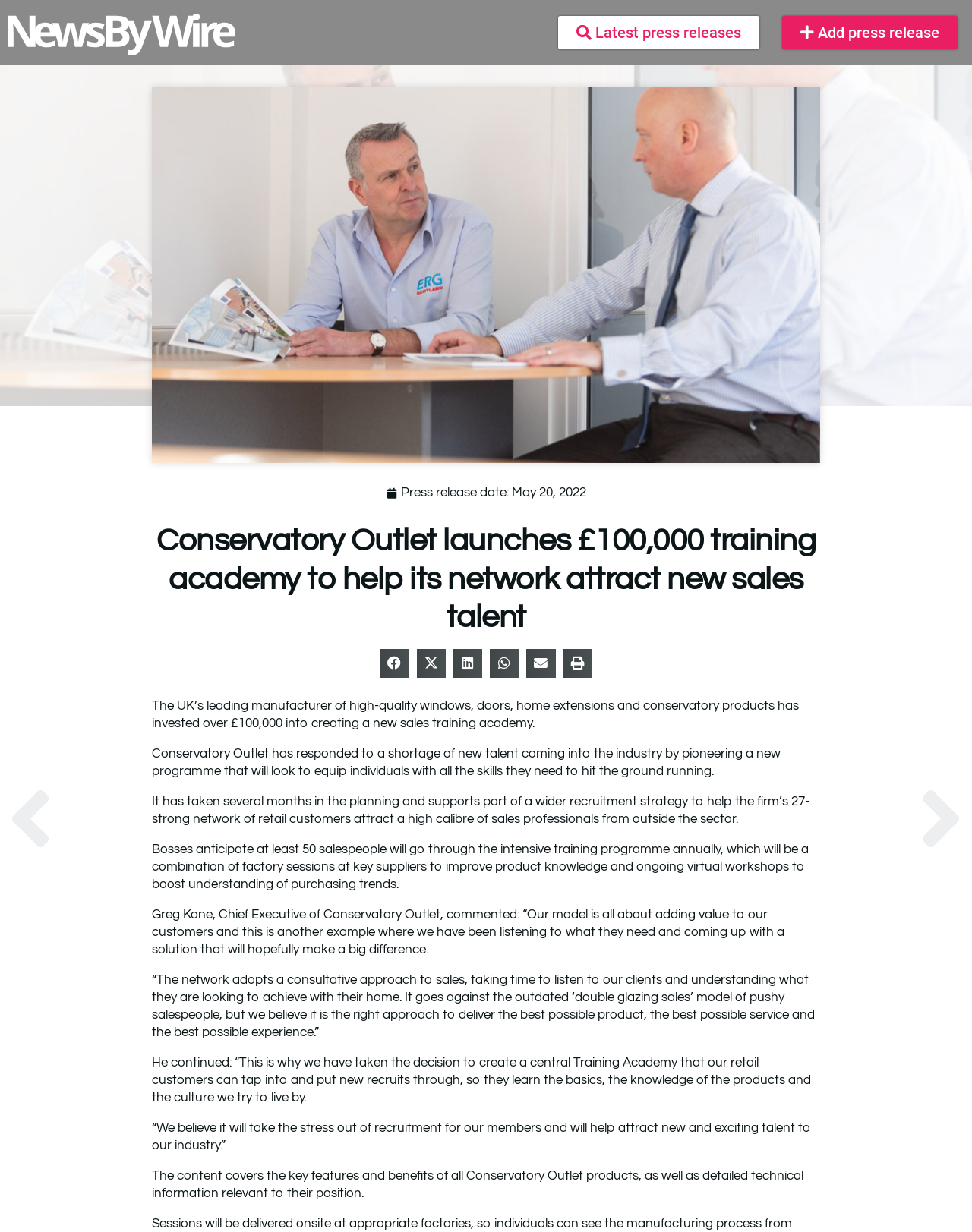Pinpoint the bounding box coordinates of the element to be clicked to execute the instruction: "Share on facebook".

[0.391, 0.527, 0.421, 0.55]